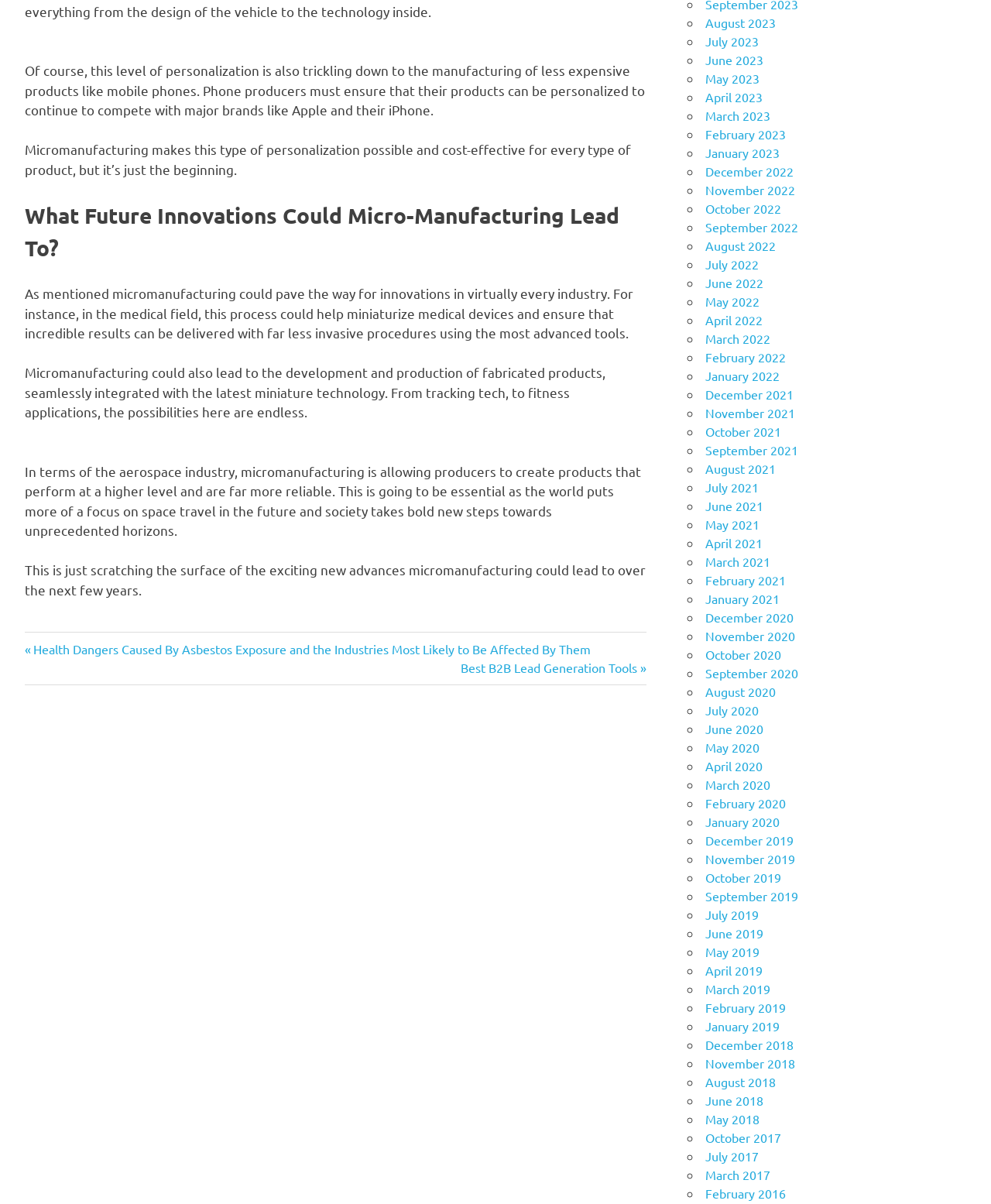Can you provide the bounding box coordinates for the element that should be clicked to implement the instruction: "View 'August 2023'"?

[0.712, 0.012, 0.783, 0.025]